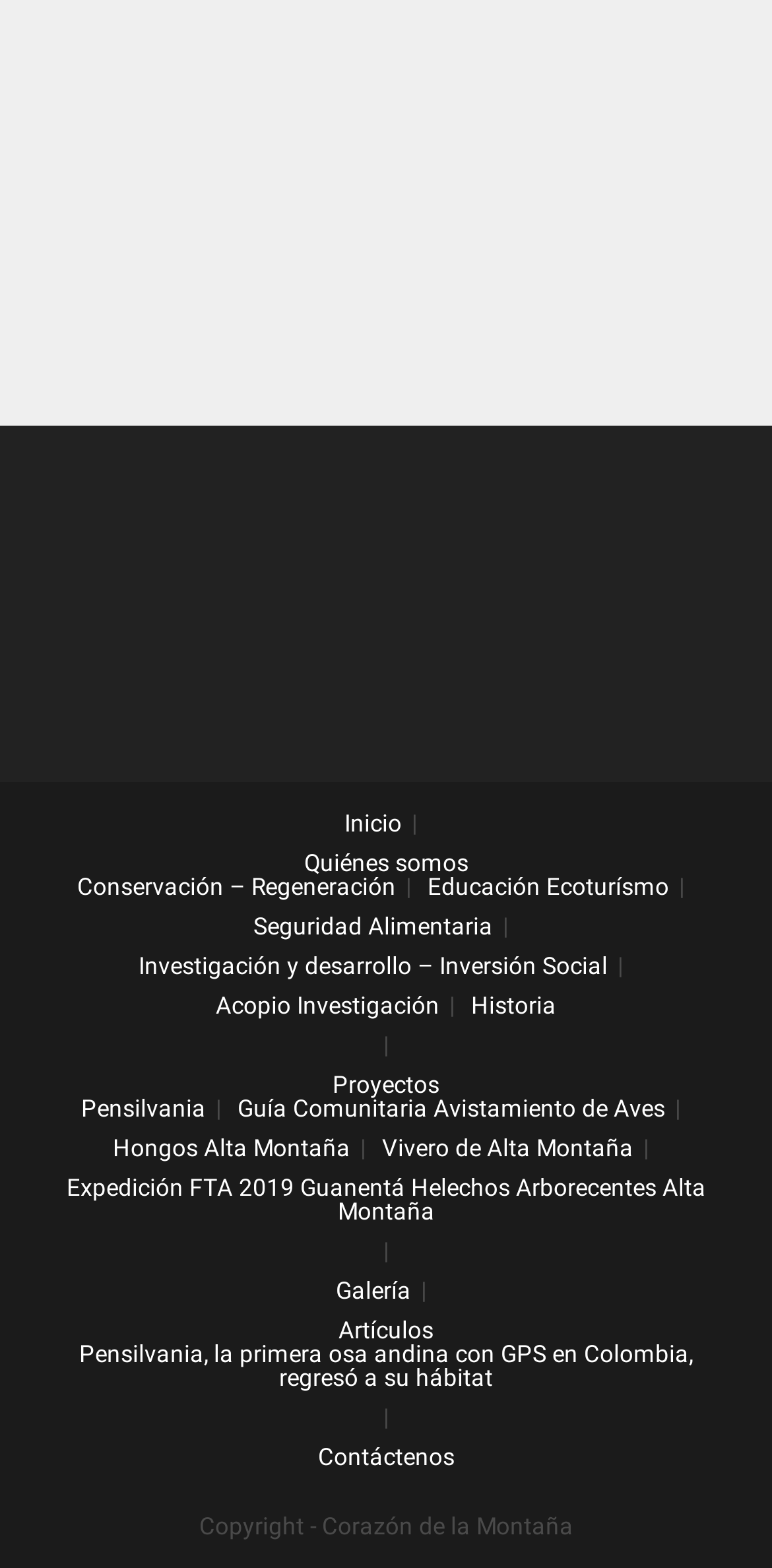How many links are there in the Galería category?
Examine the webpage screenshot and provide an in-depth answer to the question.

By analyzing the links in the webpage, I found only one link in the Galería category, which is 'Galería'.